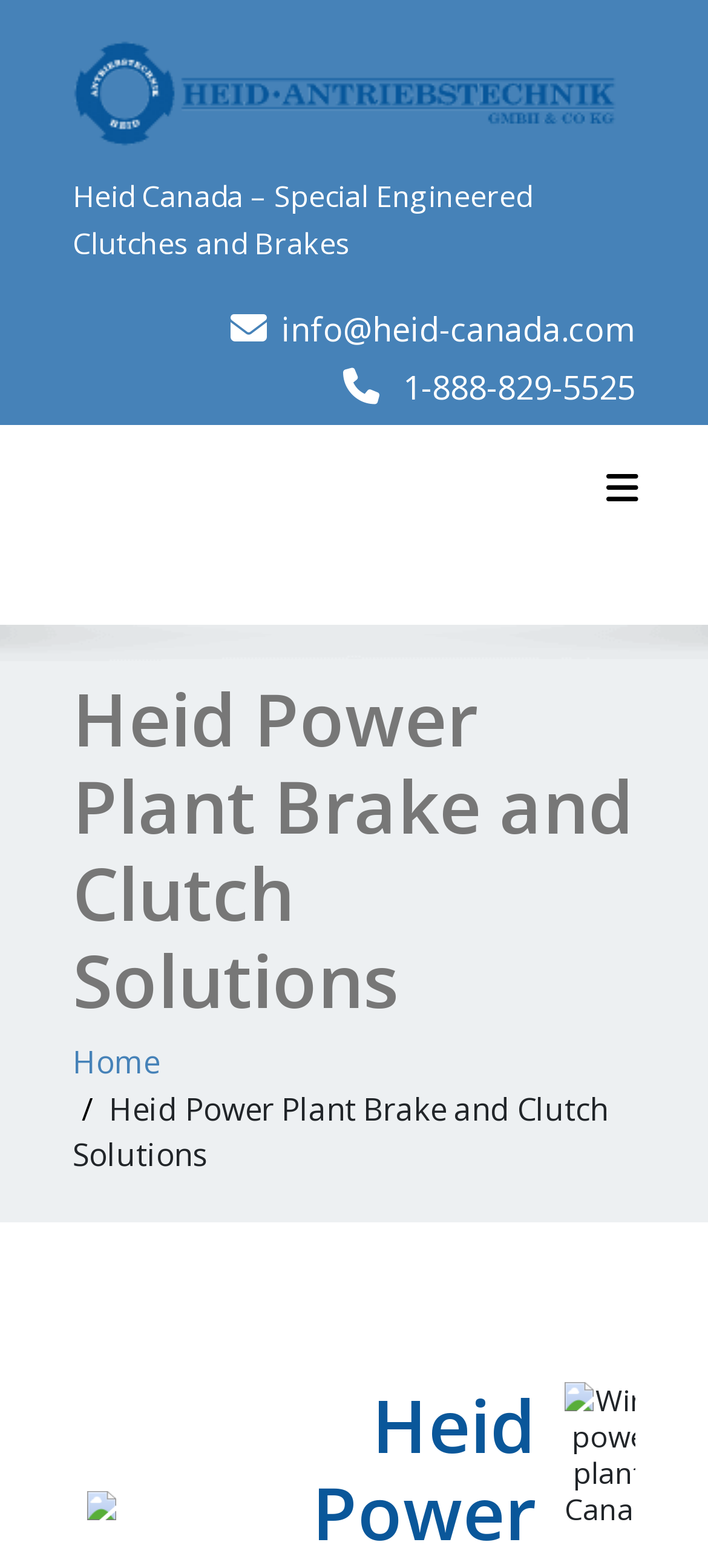Offer an in-depth caption of the entire webpage.

The webpage is about Heid Power Plant Brake and Clutch Solutions, which meets high-quality requirements in both products and technical documentation. 

At the top-left corner, there is a link to "Heid USA Specialized Industrial Brakes and Clutches" accompanied by an image with the same name. Below this link, there is a static text "Heid Canada – Special Engineered Clutches and Brakes". 

To the right of the static text, there are two links: "info@heid-canada.com" and "1-888-829-5525", which are likely contact information. 

On the top-right corner, there is a button "Toggle navigation" that is not expanded. 

Below the button, there is a heading "Heid Power Plant Brake and Clutch Solutions" that spans almost the entire width of the page. 

Under the heading, there is a link to "Home" on the left side, accompanied by two images: a small icon and a larger image of a wind power plant in Canada.